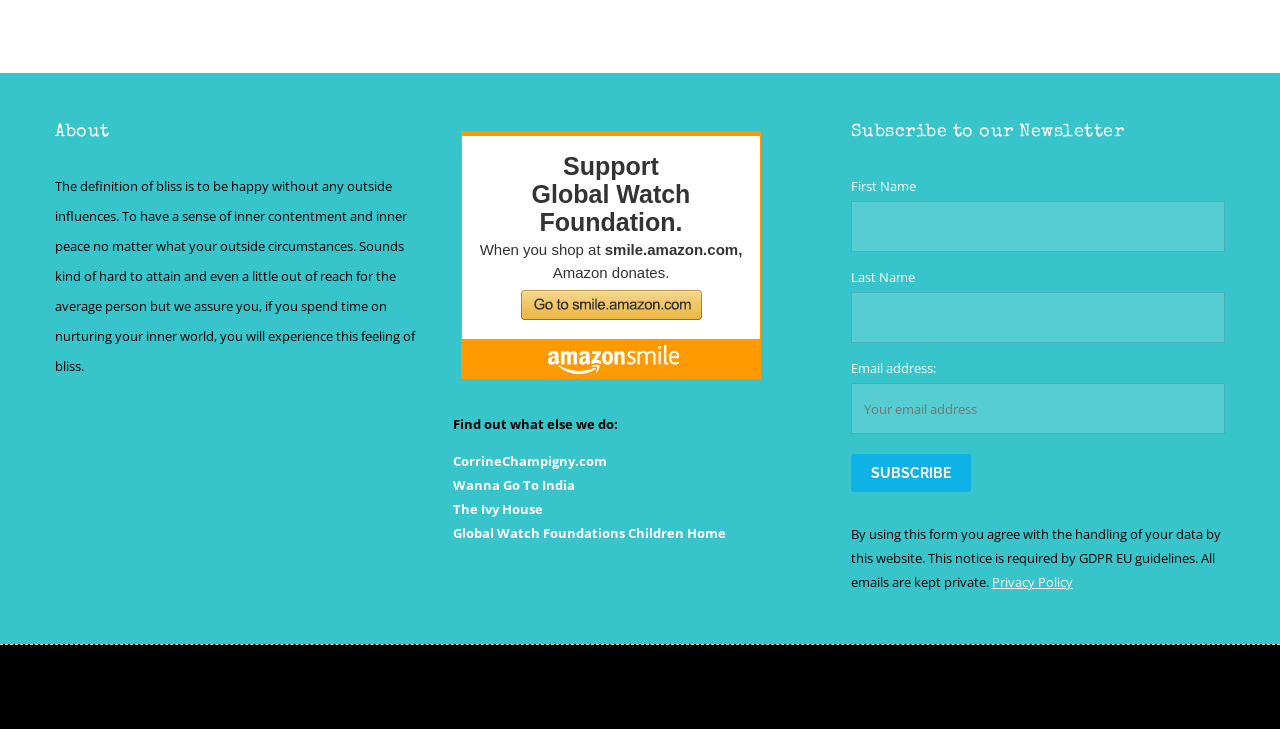Please determine the bounding box coordinates of the element's region to click for the following instruction: "Click the Subscribe button".

[0.665, 0.622, 0.758, 0.675]